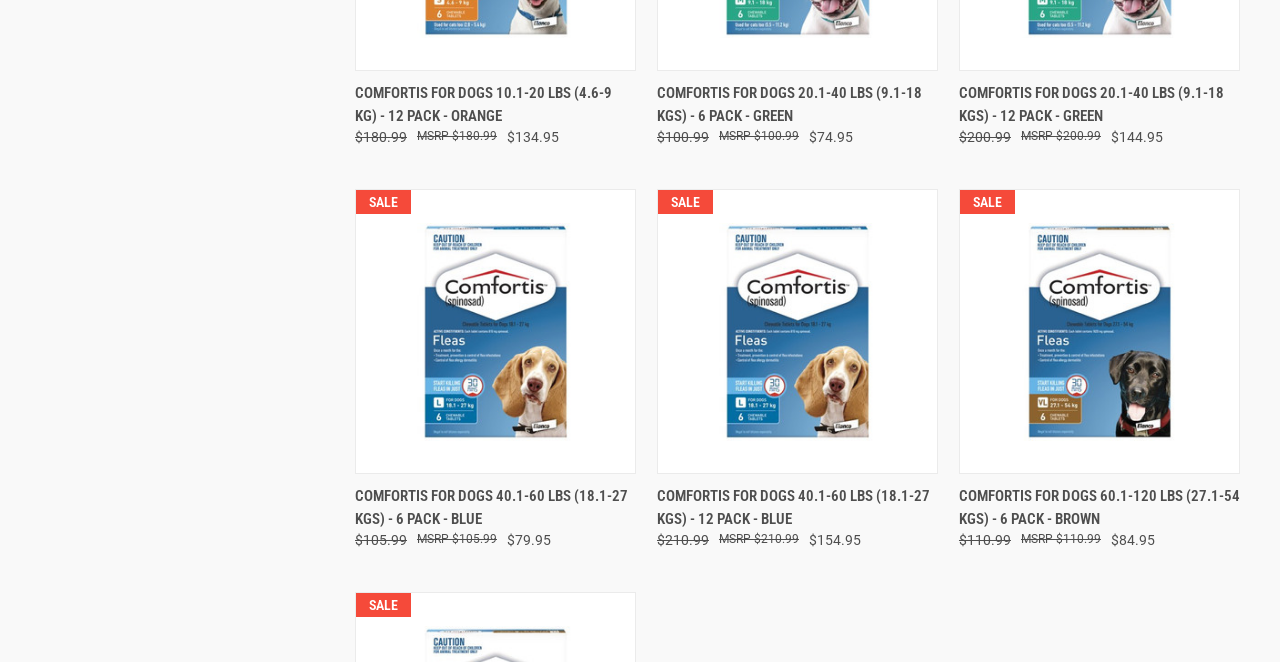Pinpoint the bounding box coordinates of the area that should be clicked to complete the following instruction: "View Comfortis for Dogs 10.1-20 lbs". The coordinates must be given as four float numbers between 0 and 1, i.e., [left, top, right, bottom].

[0.277, 0.125, 0.497, 0.193]